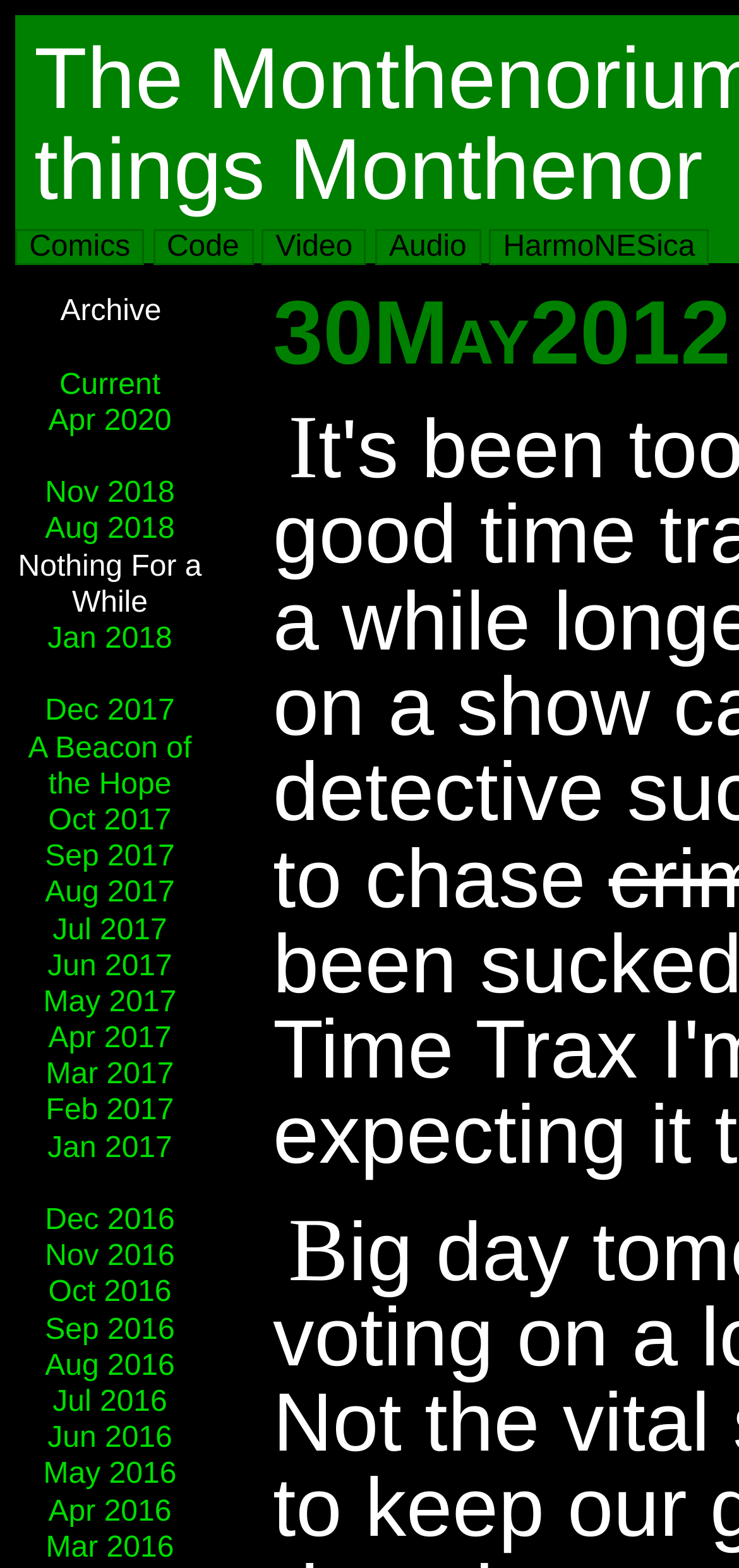Based on the image, provide a detailed response to the question:
What are the main categories on this webpage?

By analyzing the top navigation links, I found that the main categories on this webpage are Comics, Code, Video, Audio, and HarmoNESica.